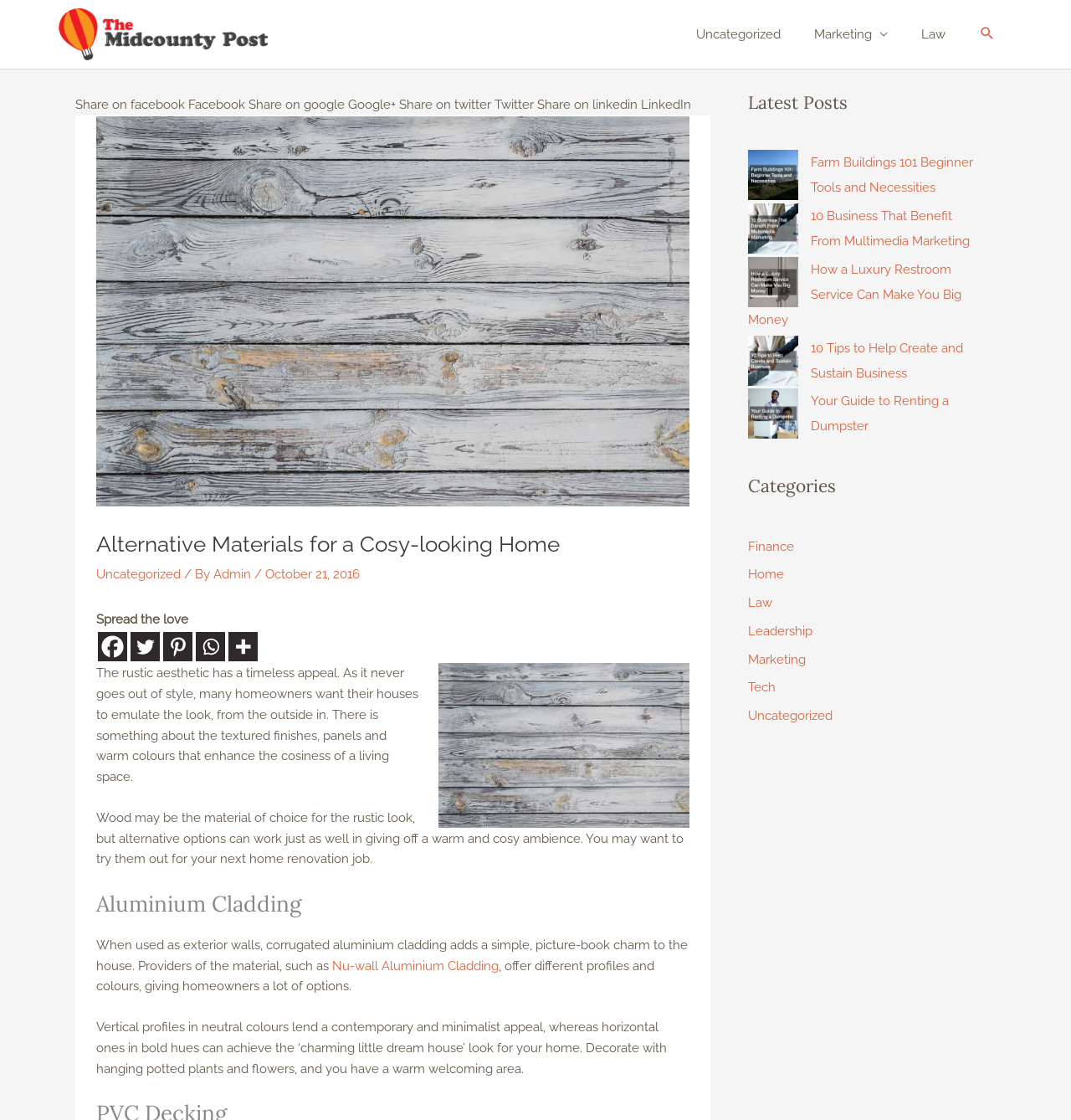What is the name of the website?
Based on the image, please offer an in-depth response to the question.

I determined the answer by looking at the link element with the text 'The Midcounty Post' at the top of the webpage, which is likely the website's logo or title.